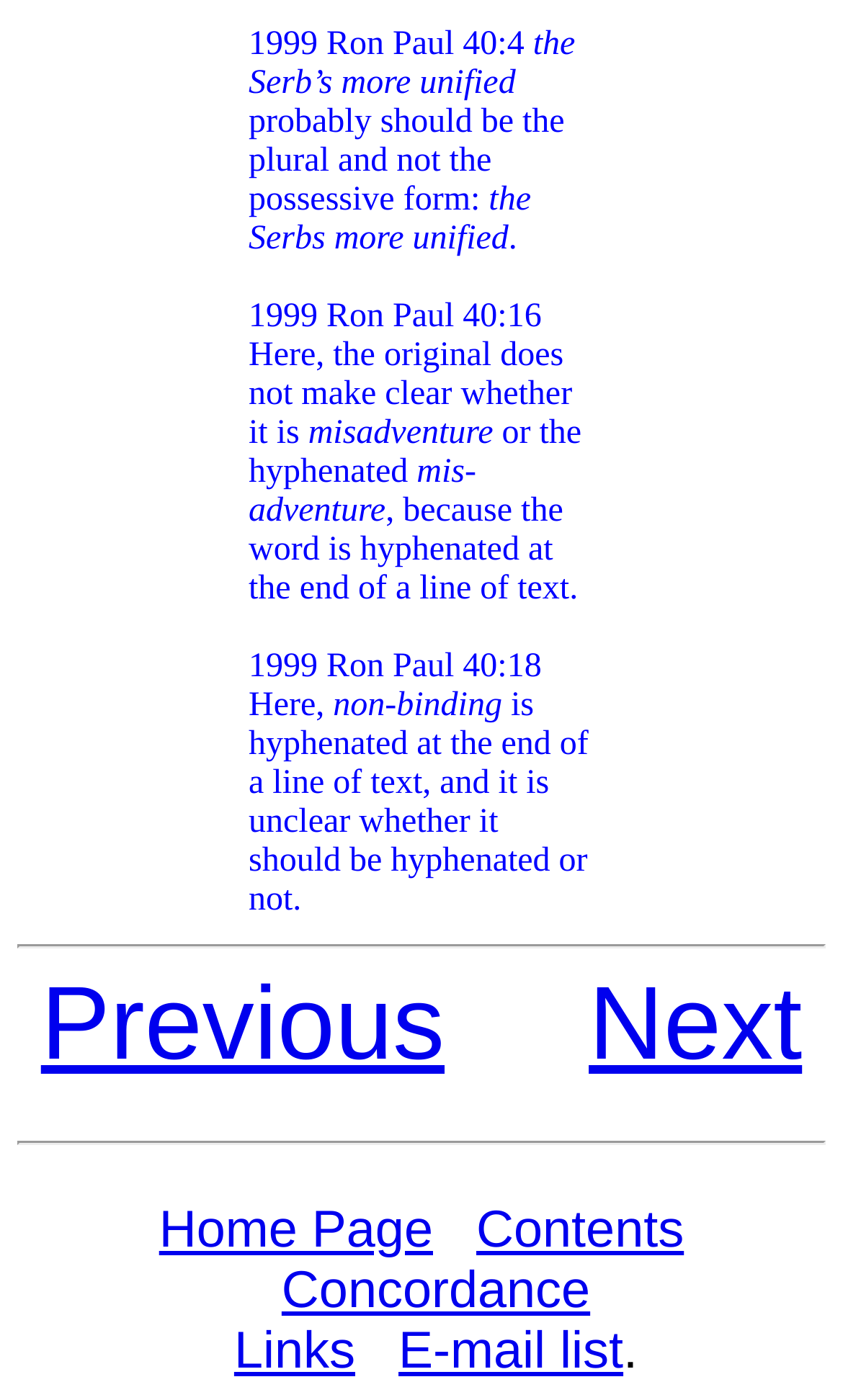What is the word that is hyphenated at the end of a line of text?
Provide a detailed answer to the question using information from the image.

According to the text, 'non-binding' is the word that is hyphenated at the end of a line of text, and it is unclear whether it should be hyphenated or not.